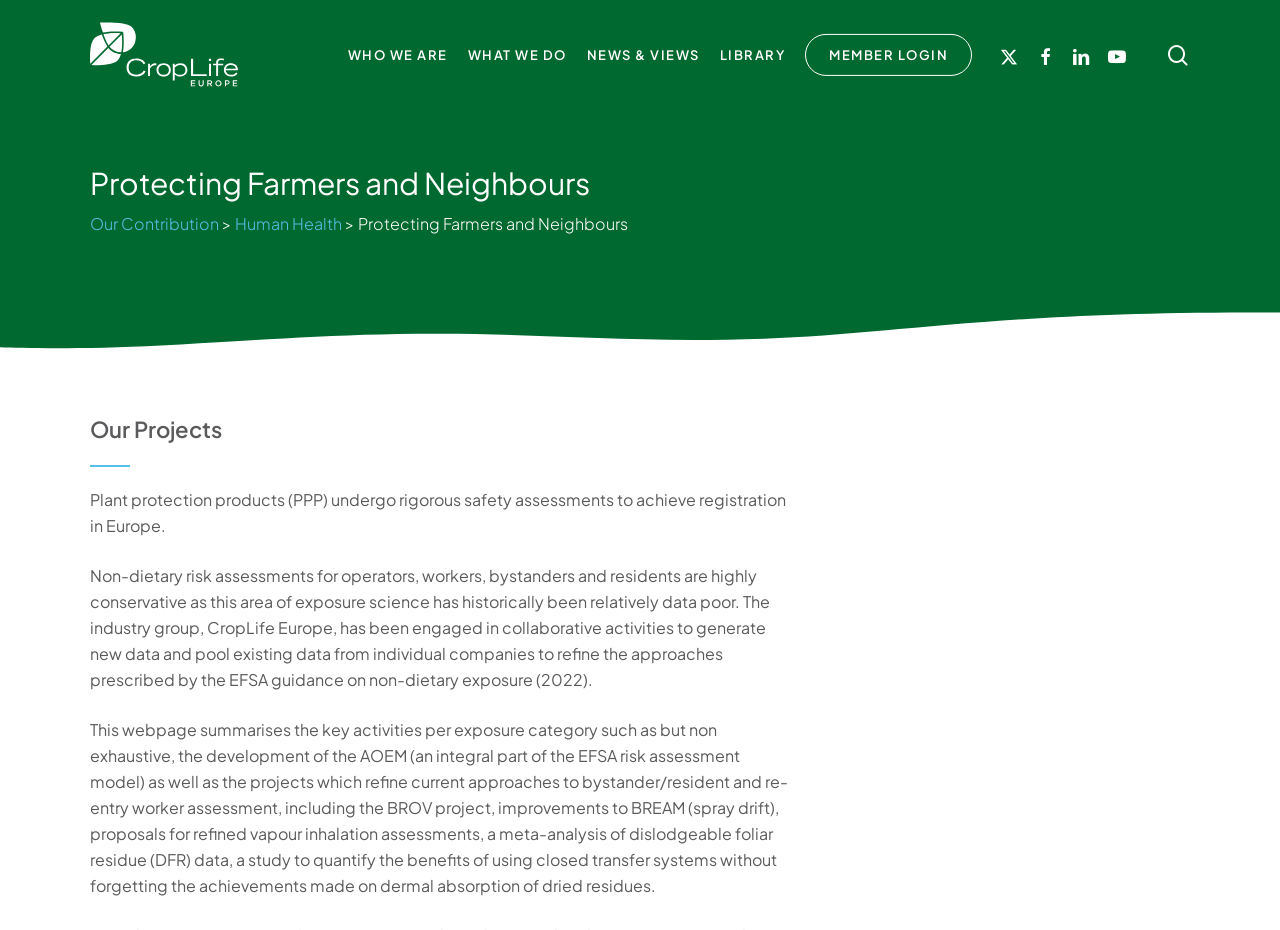Based on the visual content of the image, answer the question thoroughly: What is the purpose of the search bar?

The search bar is located at the top-right corner of the webpage, and it has a placeholder text 'Search'. This suggests that the search bar is intended for users to search for specific content within the website.